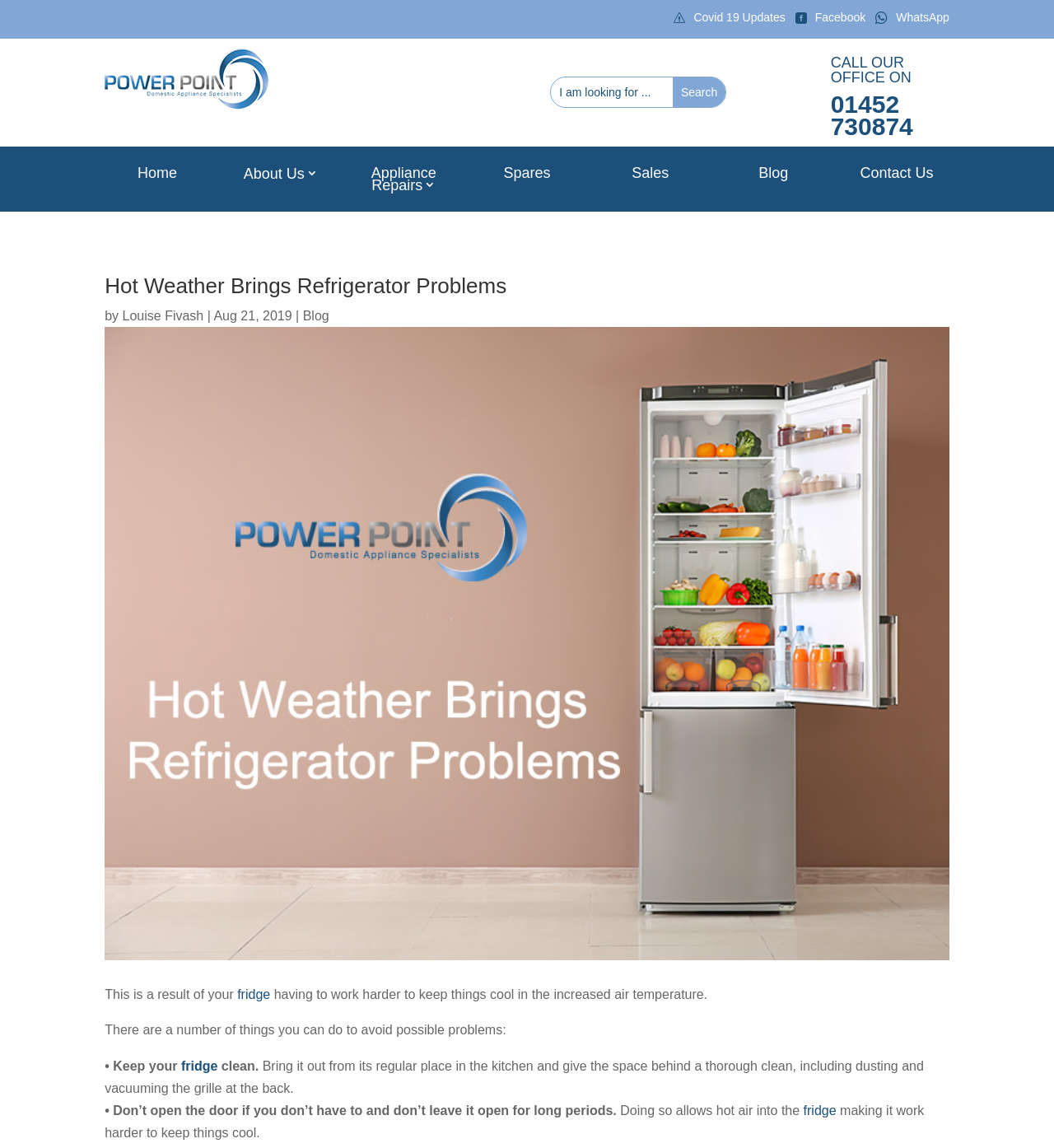Using the information shown in the image, answer the question with as much detail as possible: What happens when you open the fridge door?

I found the answer by looking at the static text 'Doing so allows hot air into the fridge making it work harder to keep things cool.' which explains the consequence of opening the fridge door.